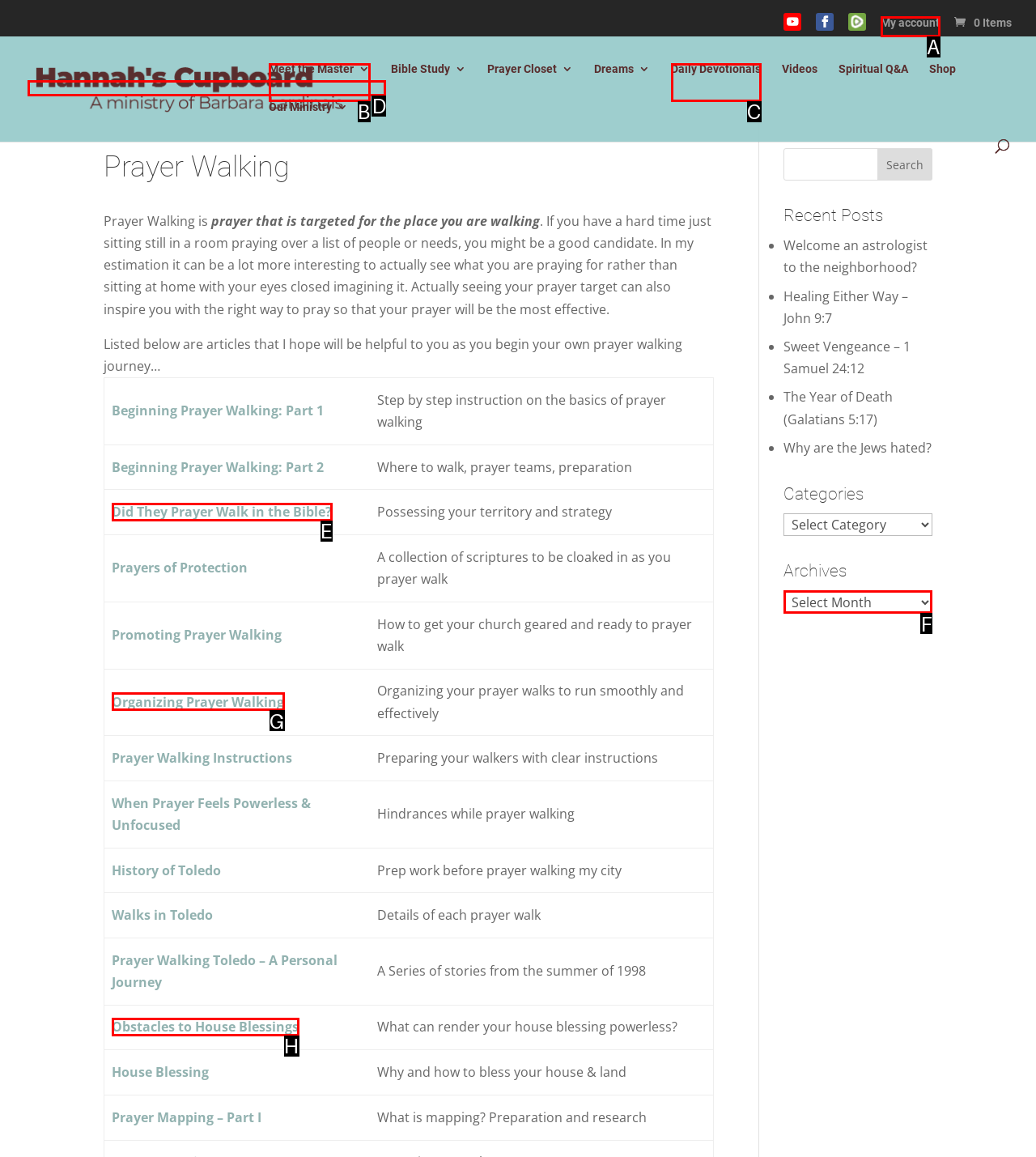Please provide the letter of the UI element that best fits the following description: Obstacles to House Blessings
Respond with the letter from the given choices only.

H